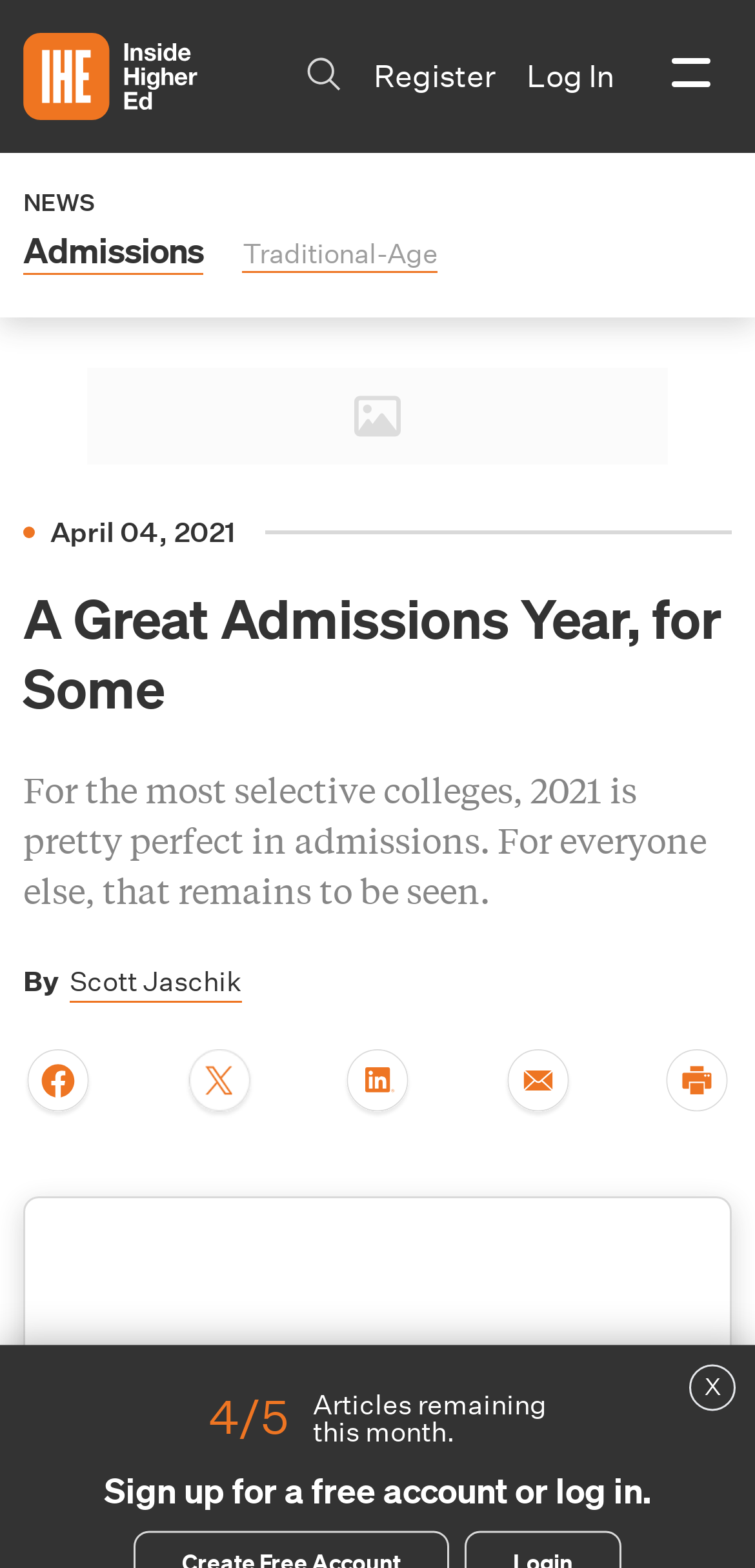Please give a succinct answer using a single word or phrase:
What options are available to share the article?

Facebook, Twitter, Linkedin, Email